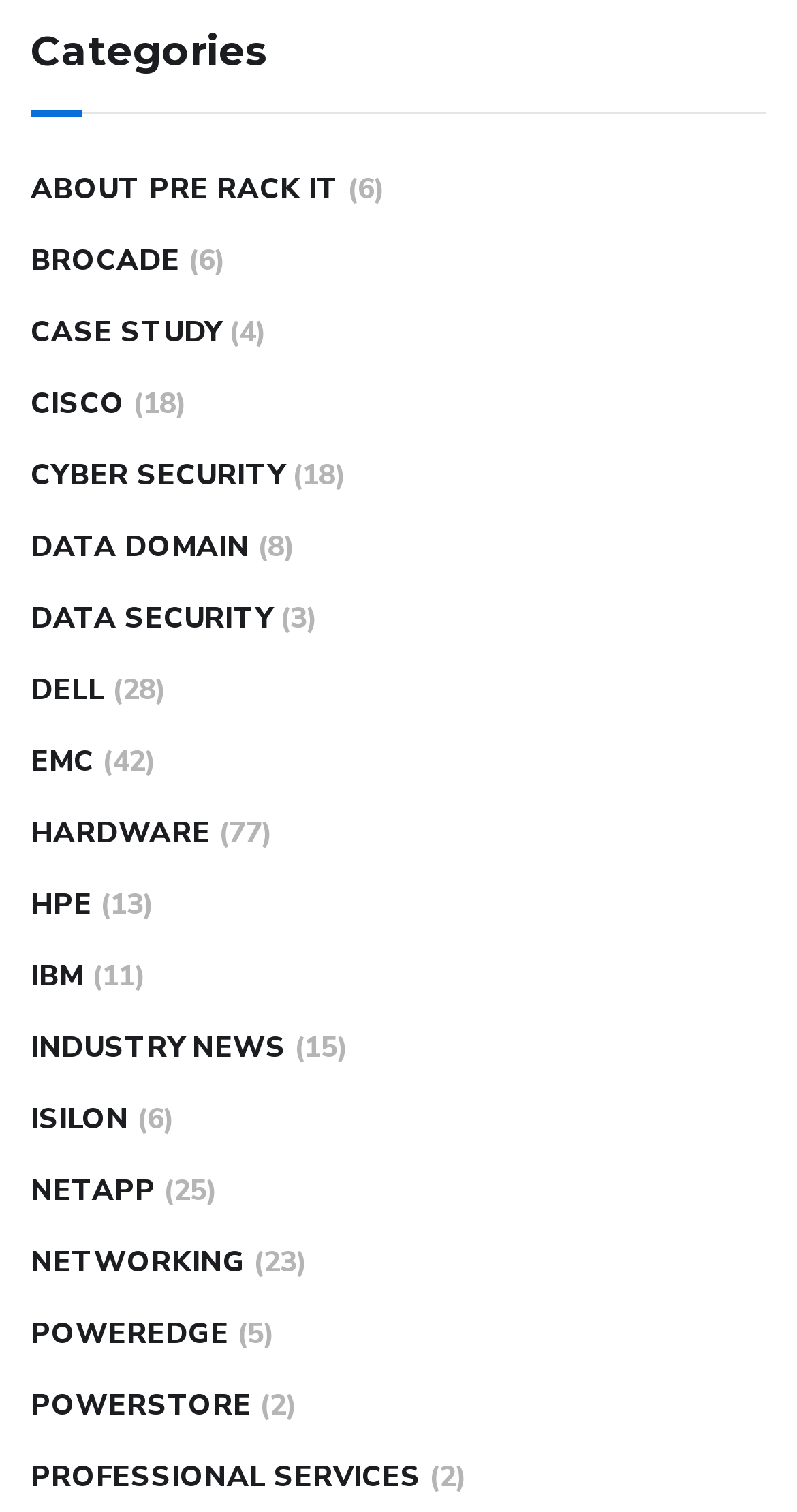Specify the bounding box coordinates of the area to click in order to execute this command: 'Learn about DELL'. The coordinates should consist of four float numbers ranging from 0 to 1, and should be formatted as [left, top, right, bottom].

[0.038, 0.441, 0.131, 0.473]